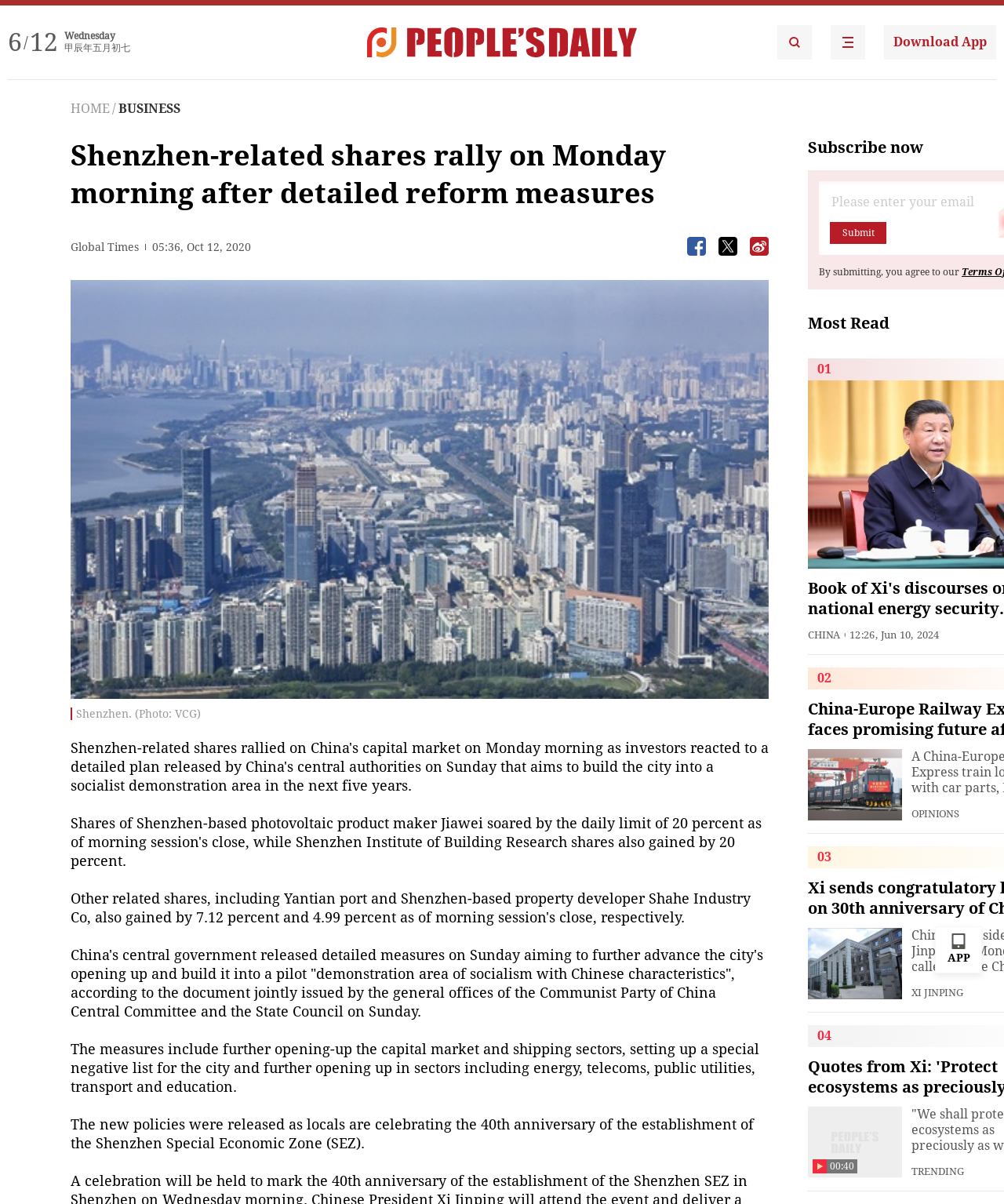Find the bounding box of the UI element described as: "alt="People's Daily English language App"". The bounding box coordinates should be given as four float values between 0 and 1, i.e., [left, top, right, bottom].

[0.827, 0.021, 0.862, 0.05]